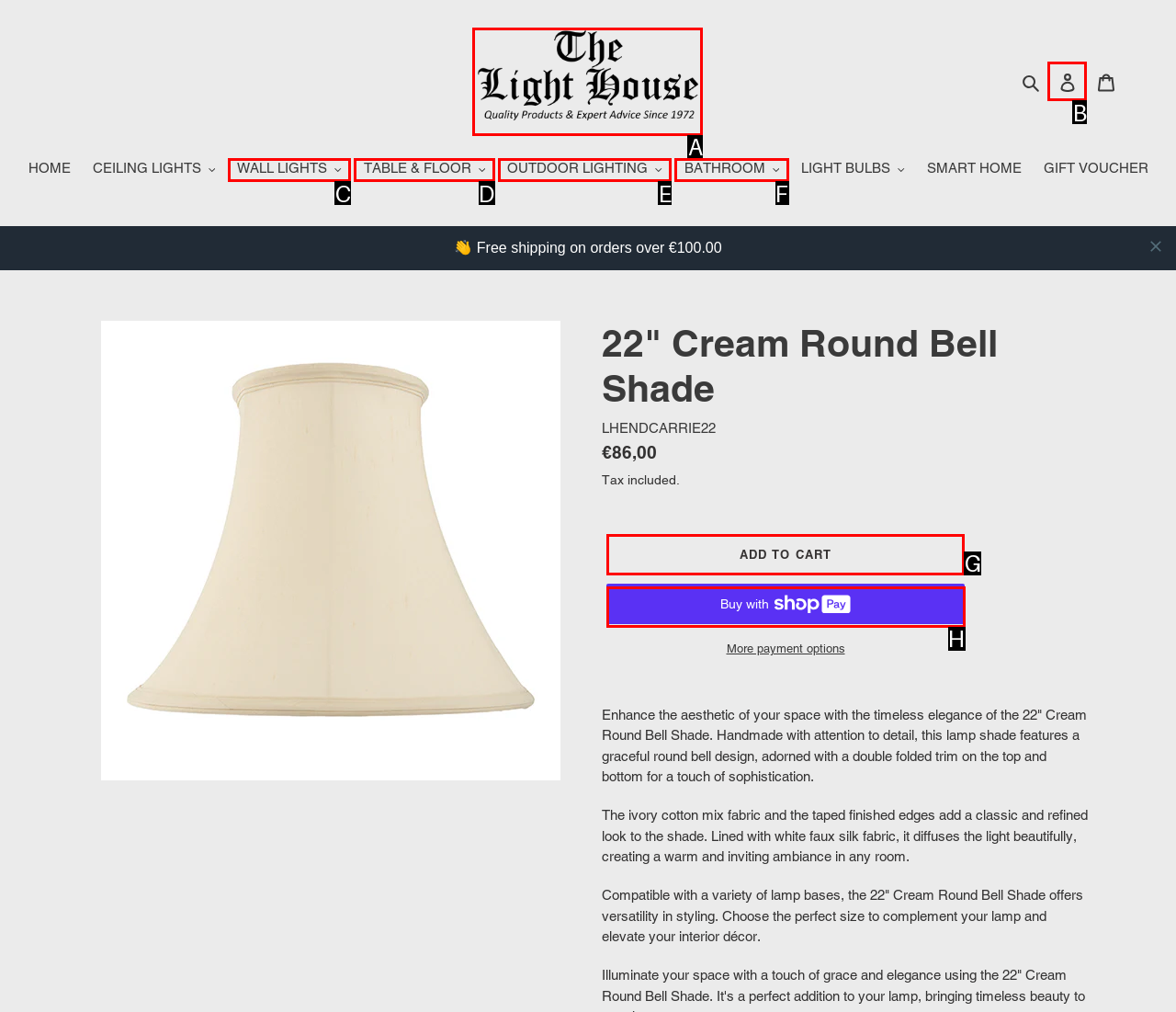Which option should you click on to fulfill this task: Search for job opportunities? Answer with the letter of the correct choice.

None